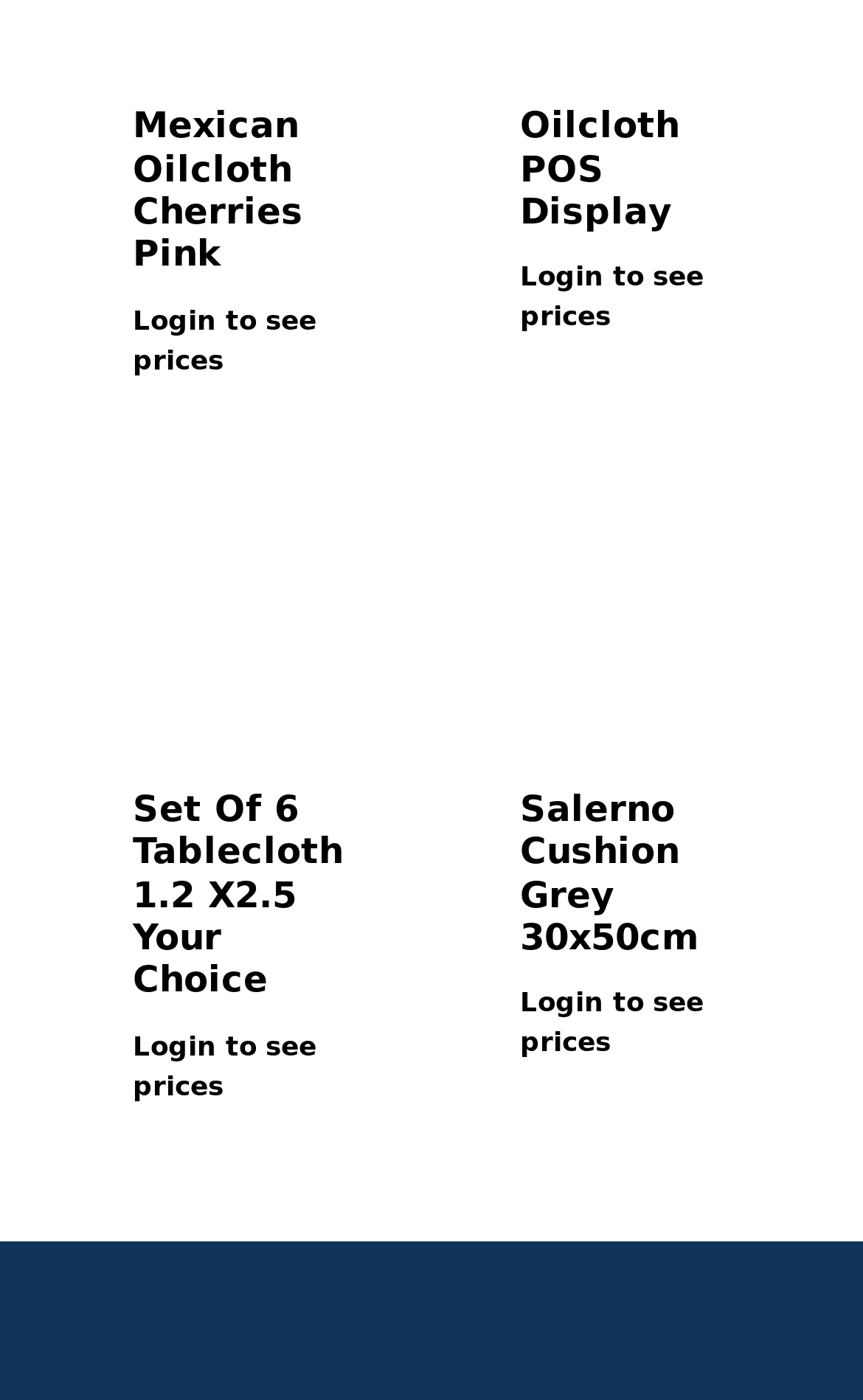Identify the bounding box coordinates of the section that should be clicked to achieve the task described: "Login to see prices".

[0.154, 0.221, 0.367, 0.268]